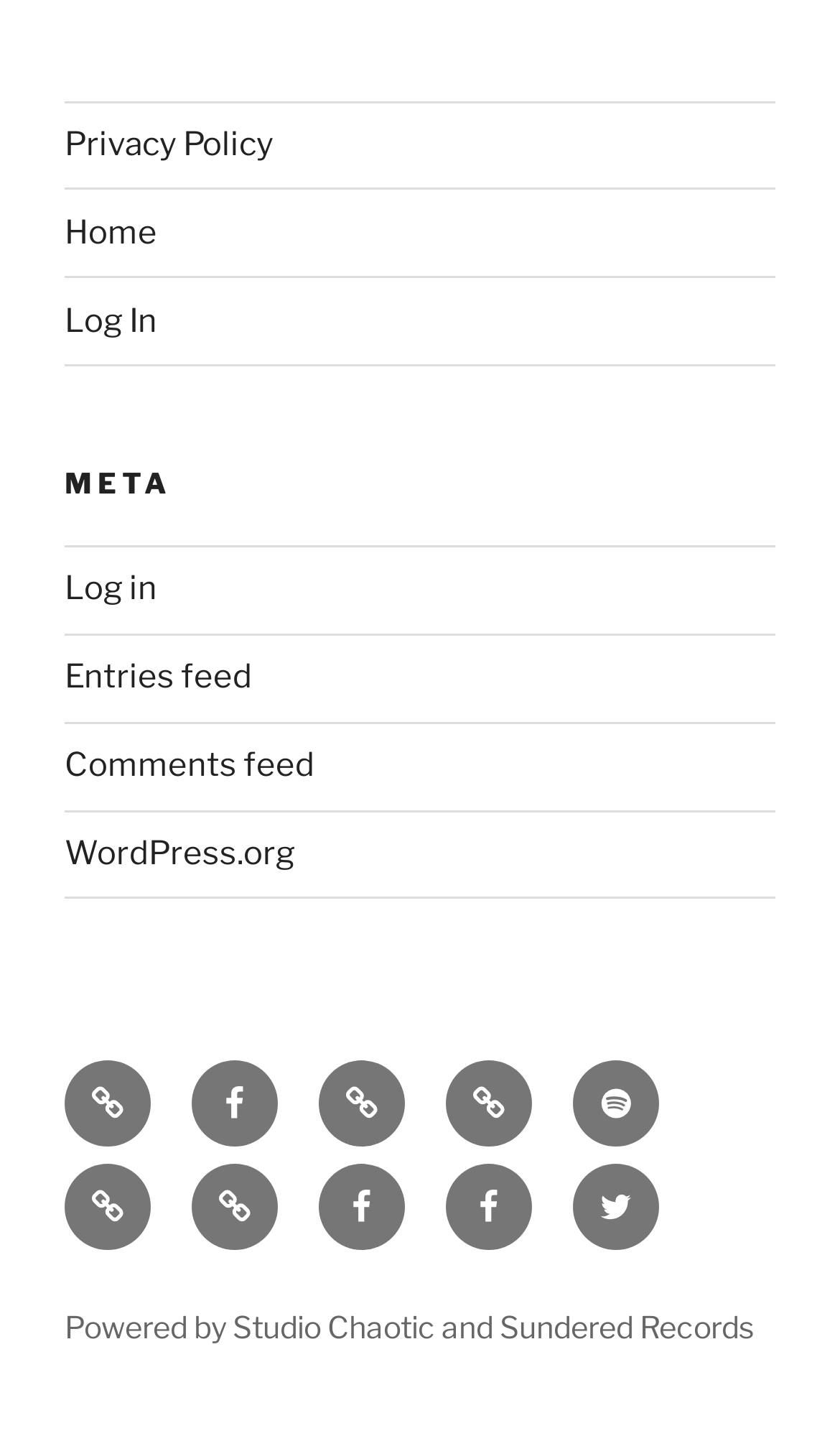Determine the bounding box coordinates of the section I need to click to execute the following instruction: "Support us on Patreon". Provide the coordinates as four float numbers between 0 and 1, i.e., [left, top, right, bottom].

[0.077, 0.814, 0.179, 0.874]